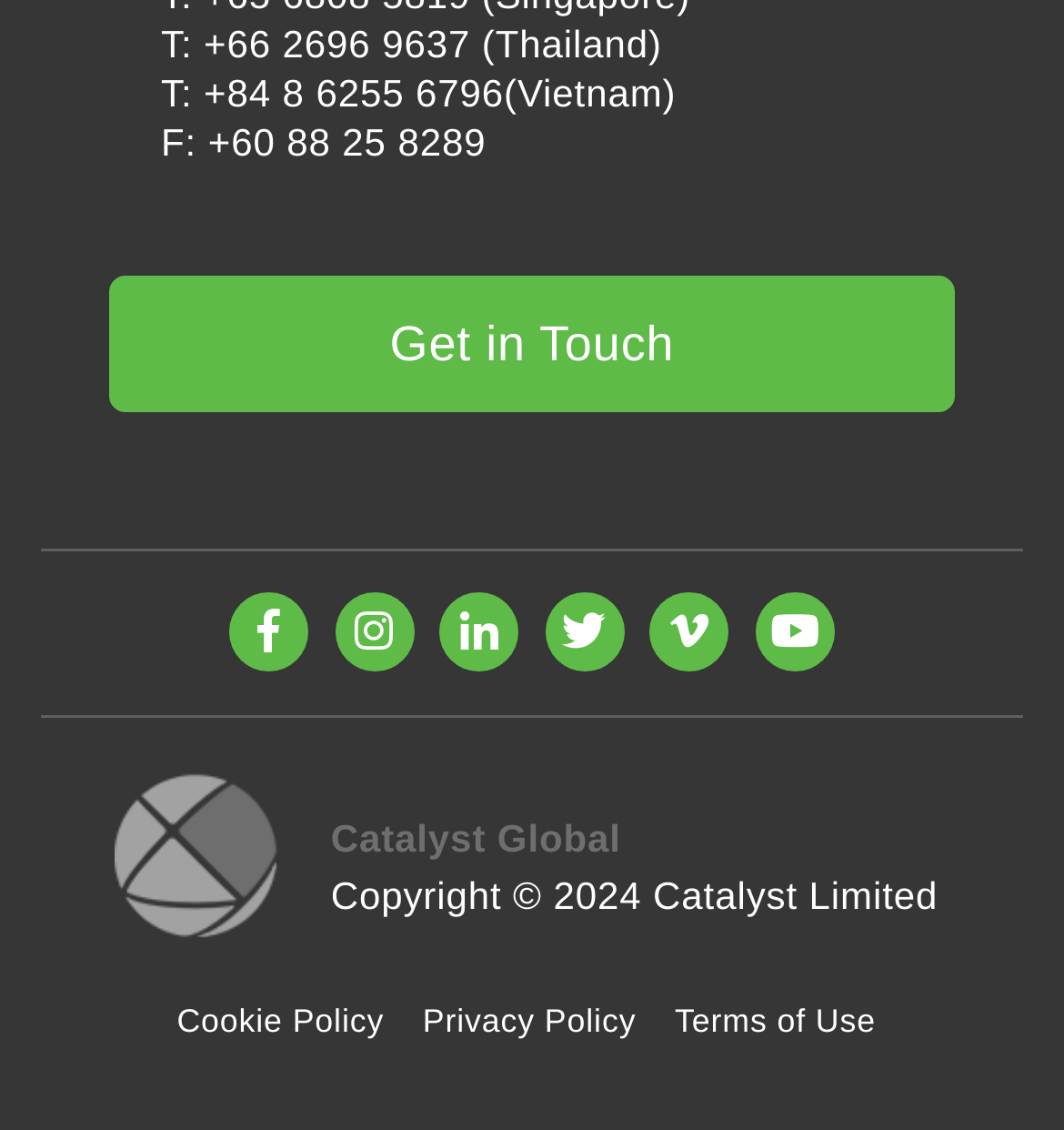Use a single word or phrase to answer the following:
What is the copyright year?

2024